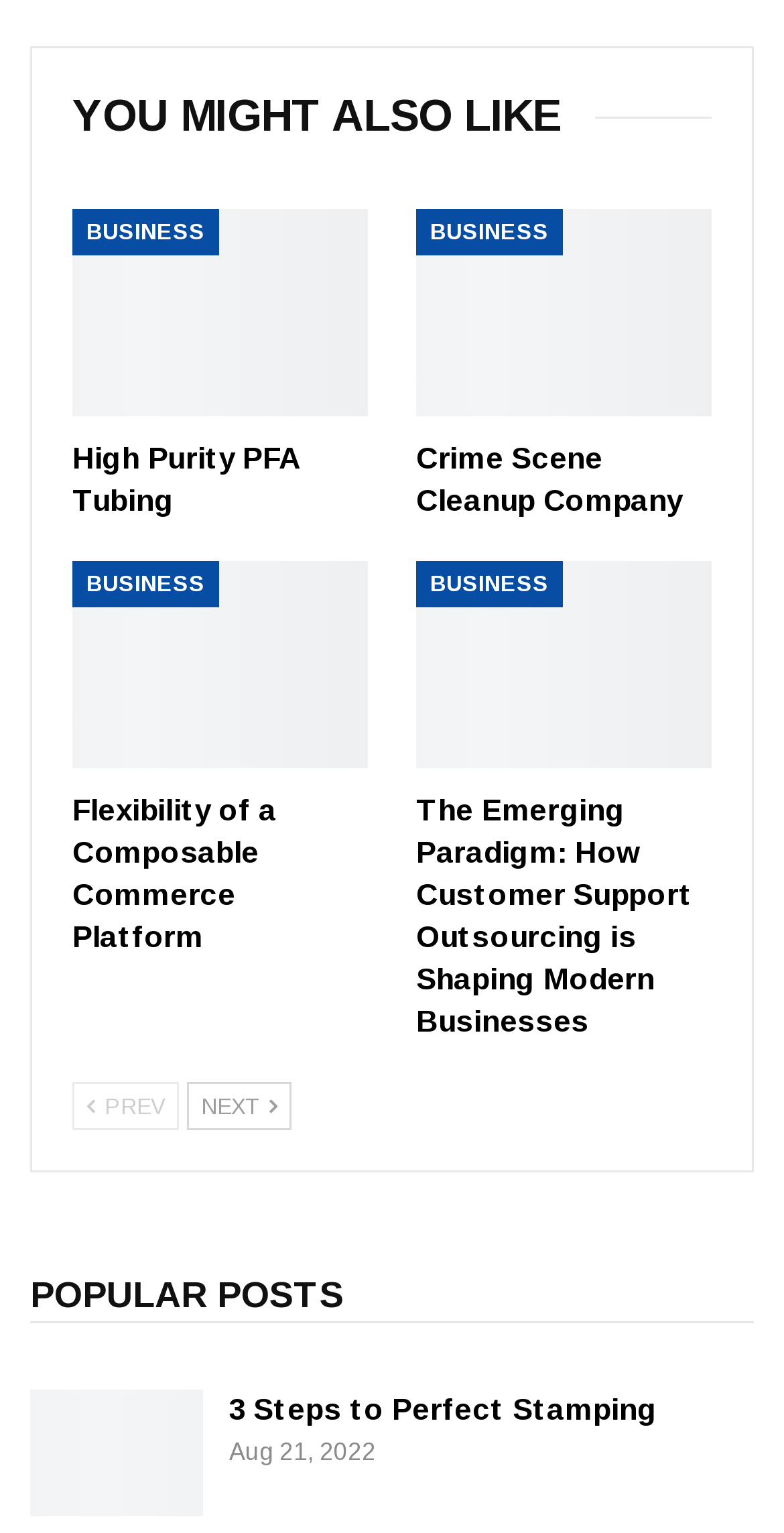Locate the bounding box coordinates of the clickable area to execute the instruction: "Click on 'YOU MIGHT ALSO LIKE'". Provide the coordinates as four float numbers between 0 and 1, represented as [left, top, right, bottom].

[0.092, 0.067, 0.759, 0.089]